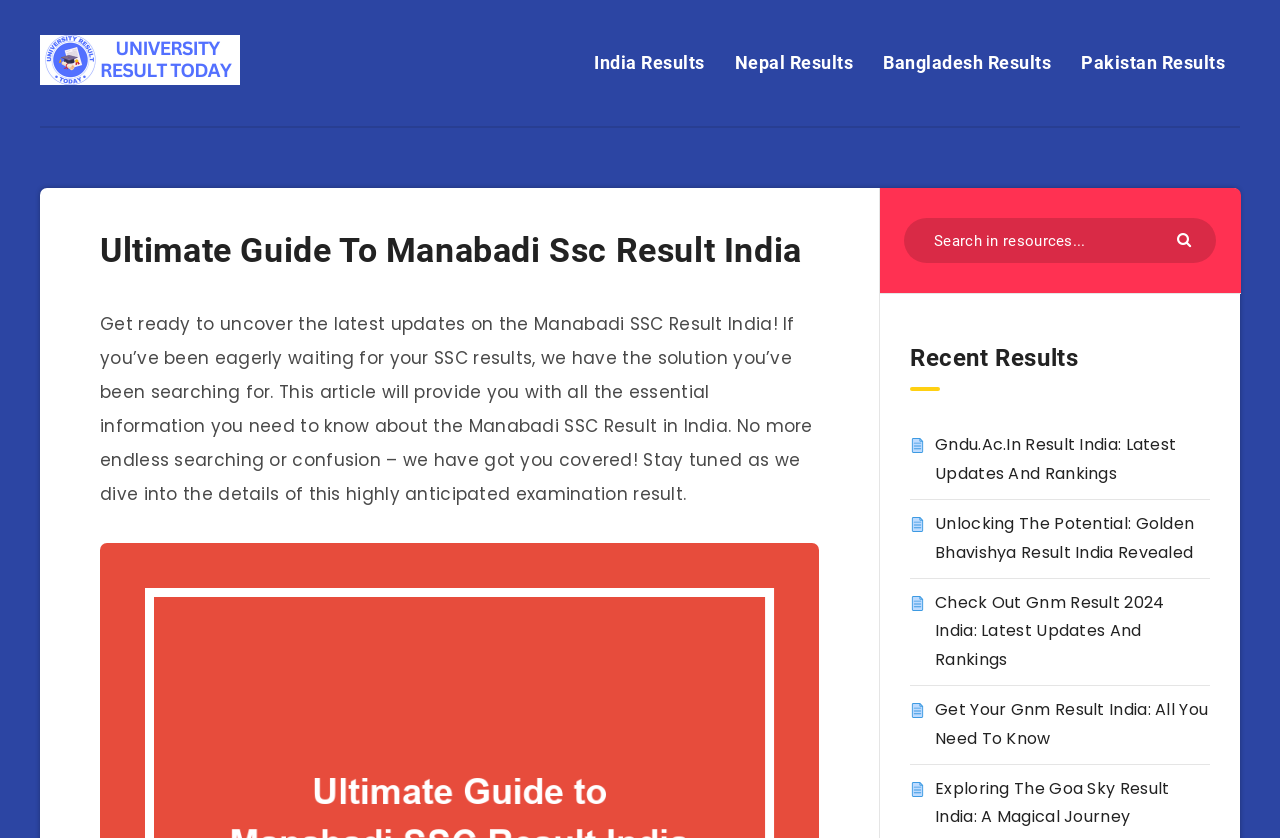Locate the coordinates of the bounding box for the clickable region that fulfills this instruction: "View Gndu.Ac.In Result India".

[0.73, 0.517, 0.919, 0.579]